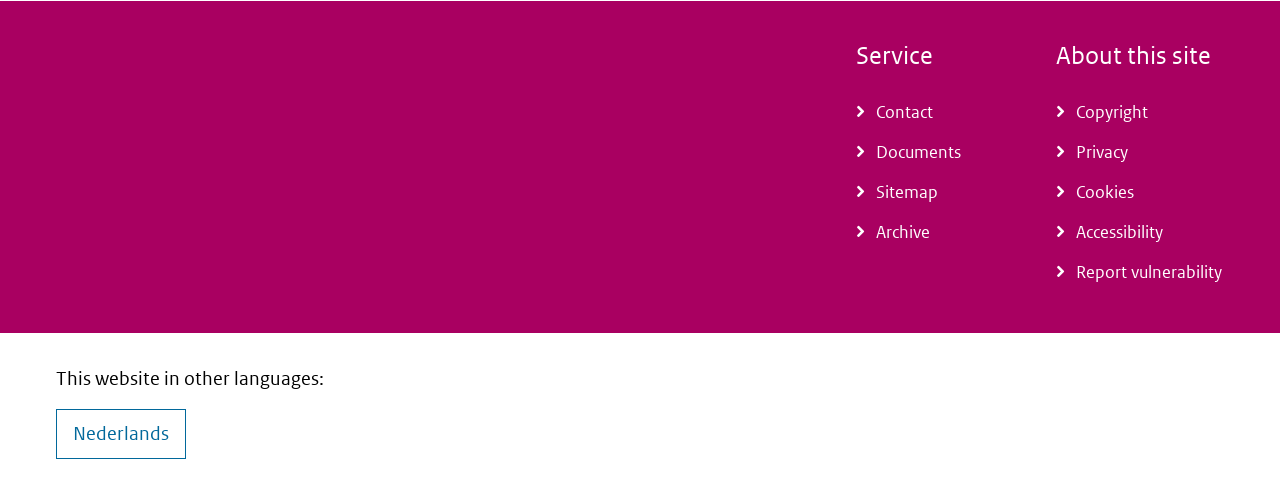Determine the bounding box coordinates for the area you should click to complete the following instruction: "Switch to Nederlands".

[0.044, 0.833, 0.145, 0.935]